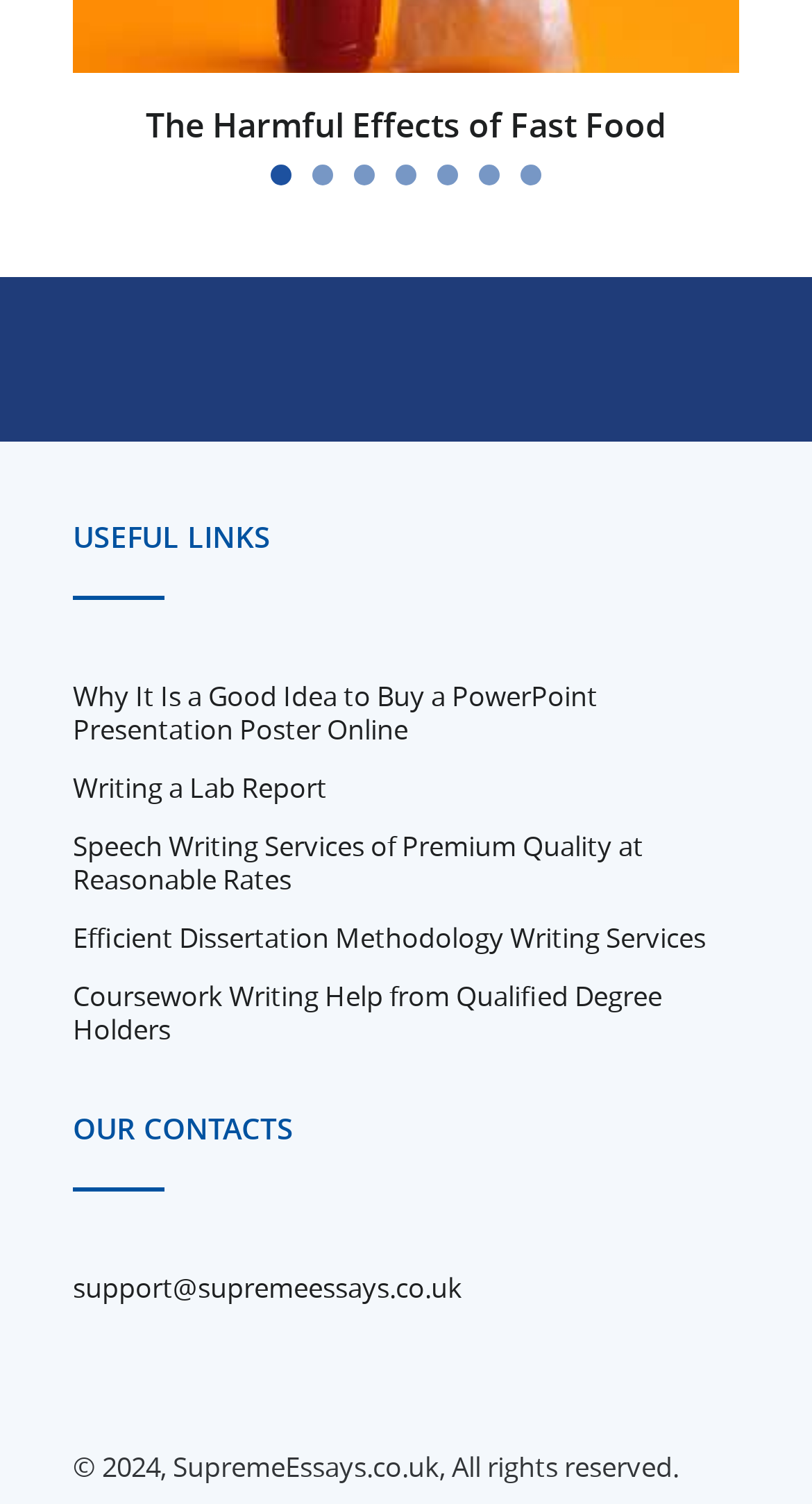How many security certificates are displayed?
Please give a detailed and thorough answer to the question, covering all relevant points.

At the bottom of the webpage, there are two security certificates displayed, which are McAfee and Norton, represented by their respective logos.